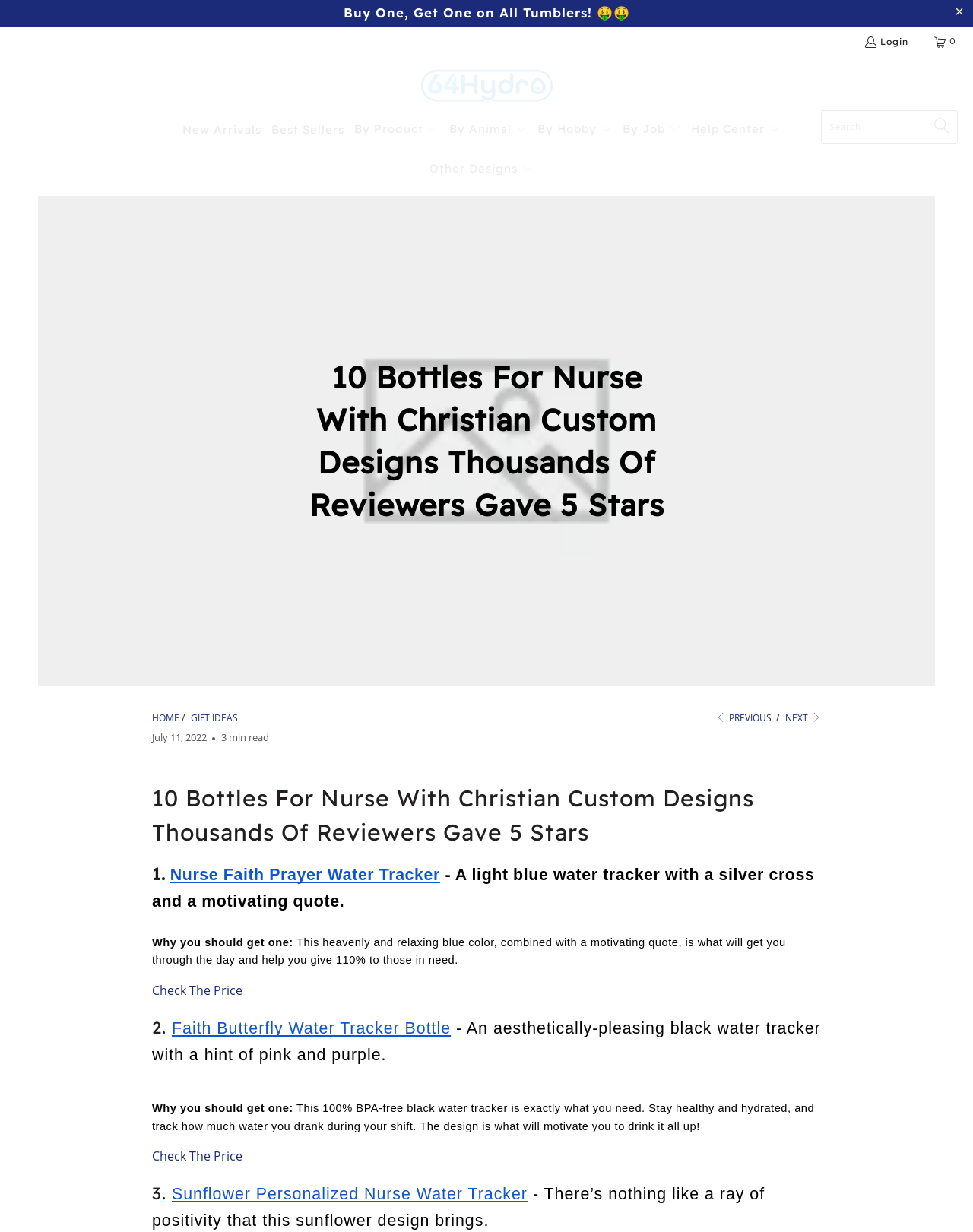Calculate the bounding box coordinates for the UI element based on the following description: "Gift Ideas". Ensure the coordinates are four float numbers between 0 and 1, i.e., [left, top, right, bottom].

[0.196, 0.577, 0.245, 0.588]